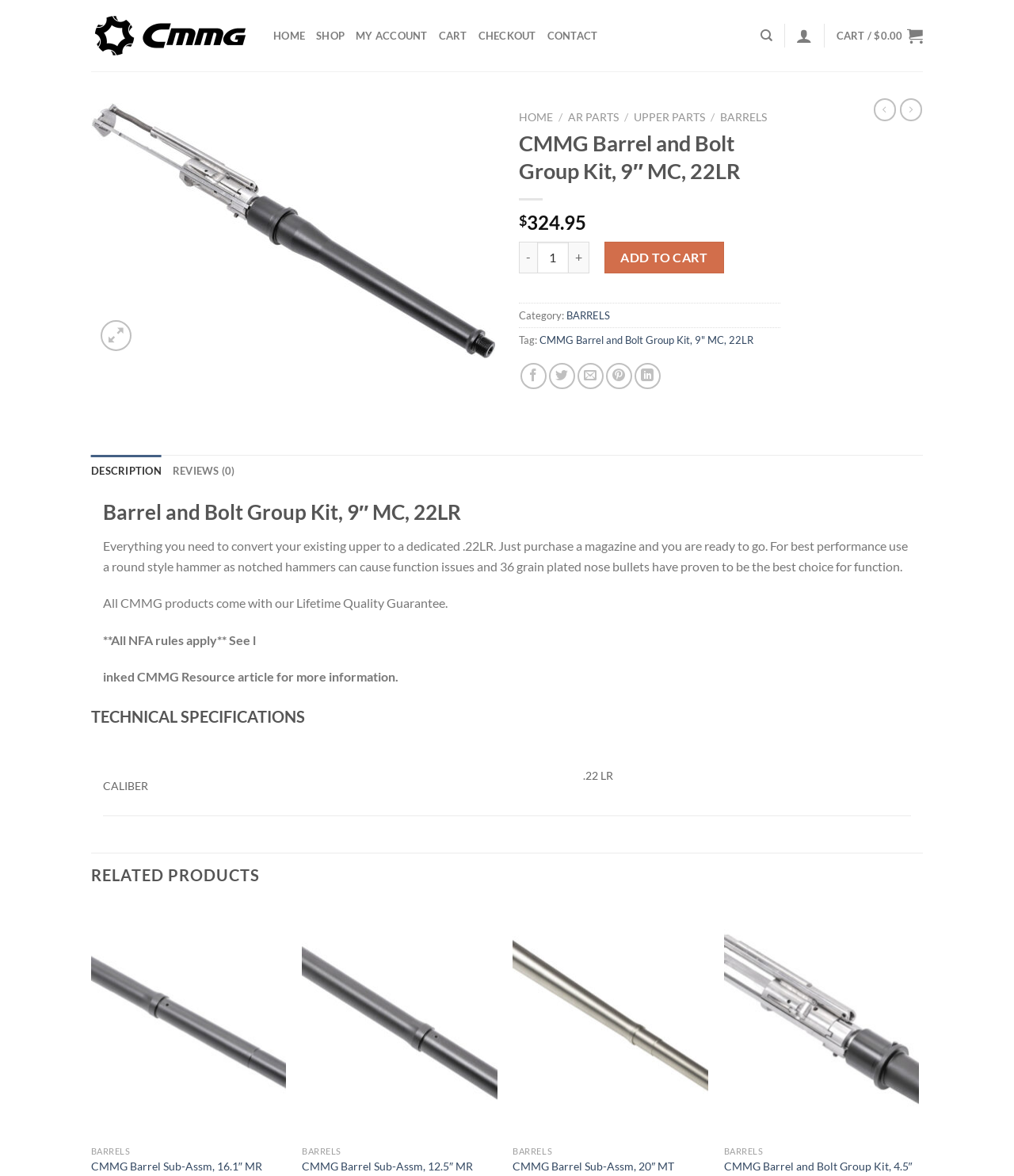What is the caliber of the CMMG Barrel and Bolt Group Kit?
Answer the question with a single word or phrase derived from the image.

.22 LR